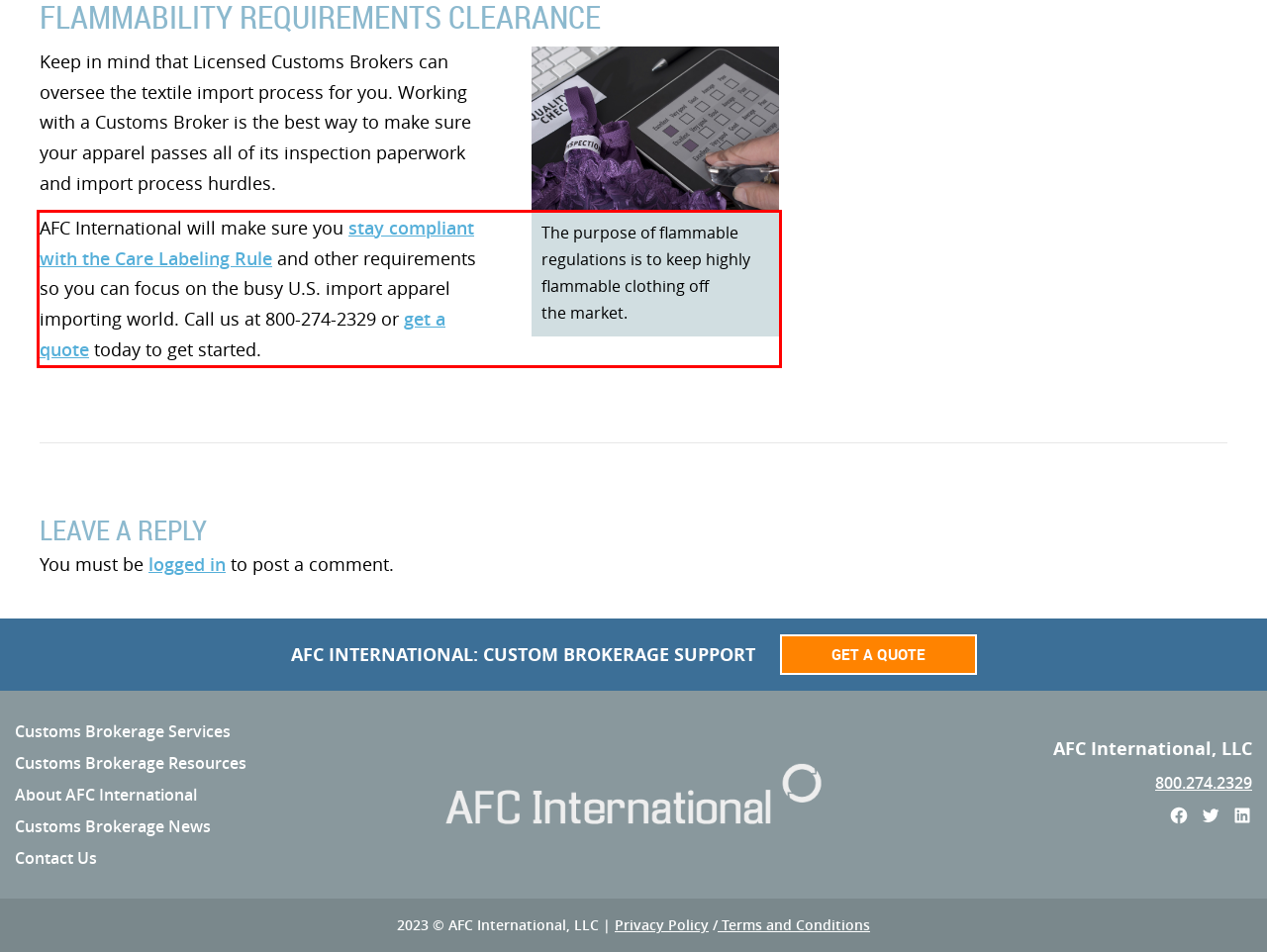Please analyze the provided webpage screenshot and perform OCR to extract the text content from the red rectangle bounding box.

AFC International will make sure you stay compliant with the Care Labeling Rule and other requirements so you can focus on the busy U.S. import apparel importing world. Call us at 800-274-2329 or get a quote today to get started.